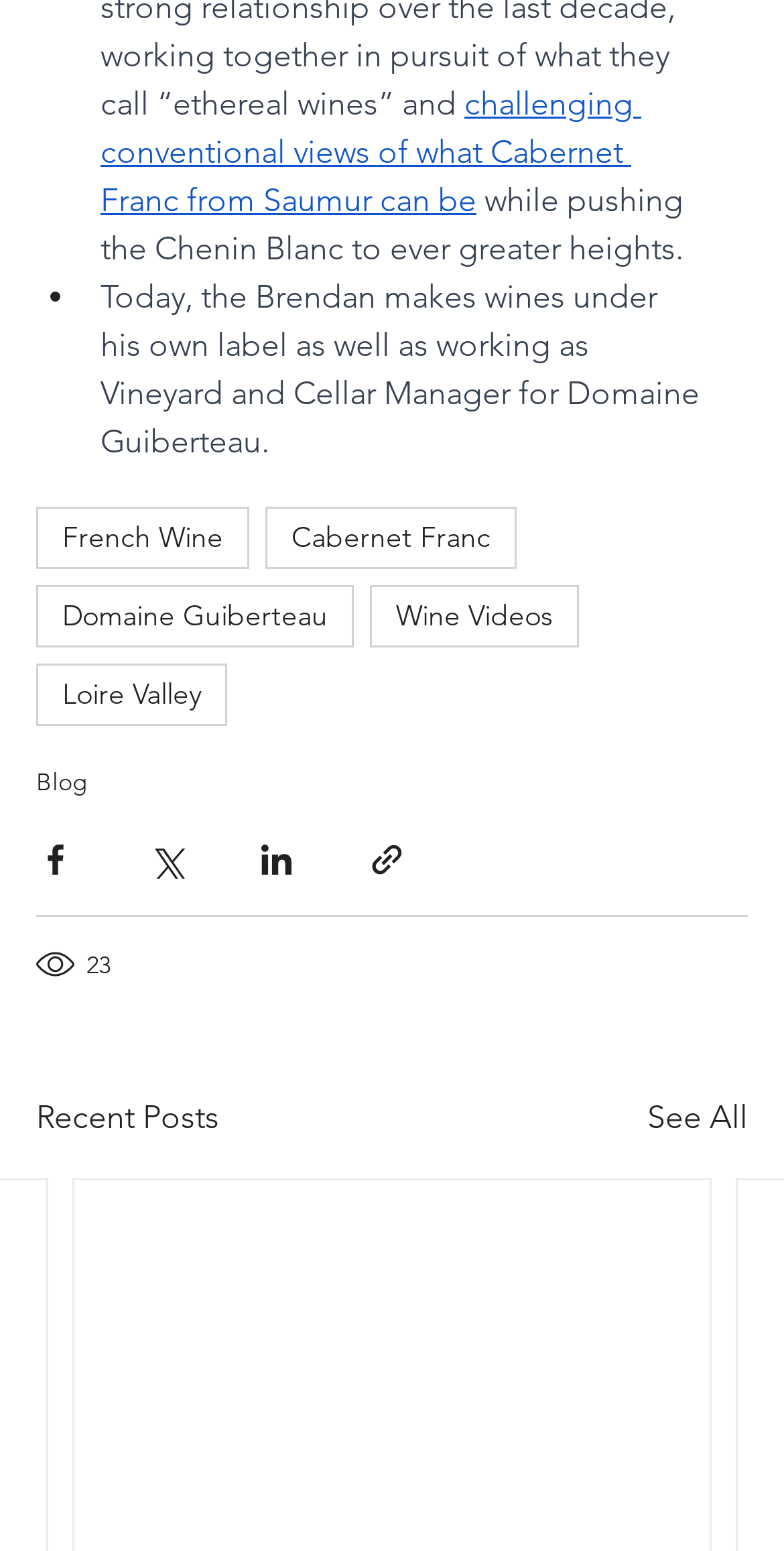Give a one-word or one-phrase response to the question:
What type of wine is mentioned in the text?

Cabernet Franc